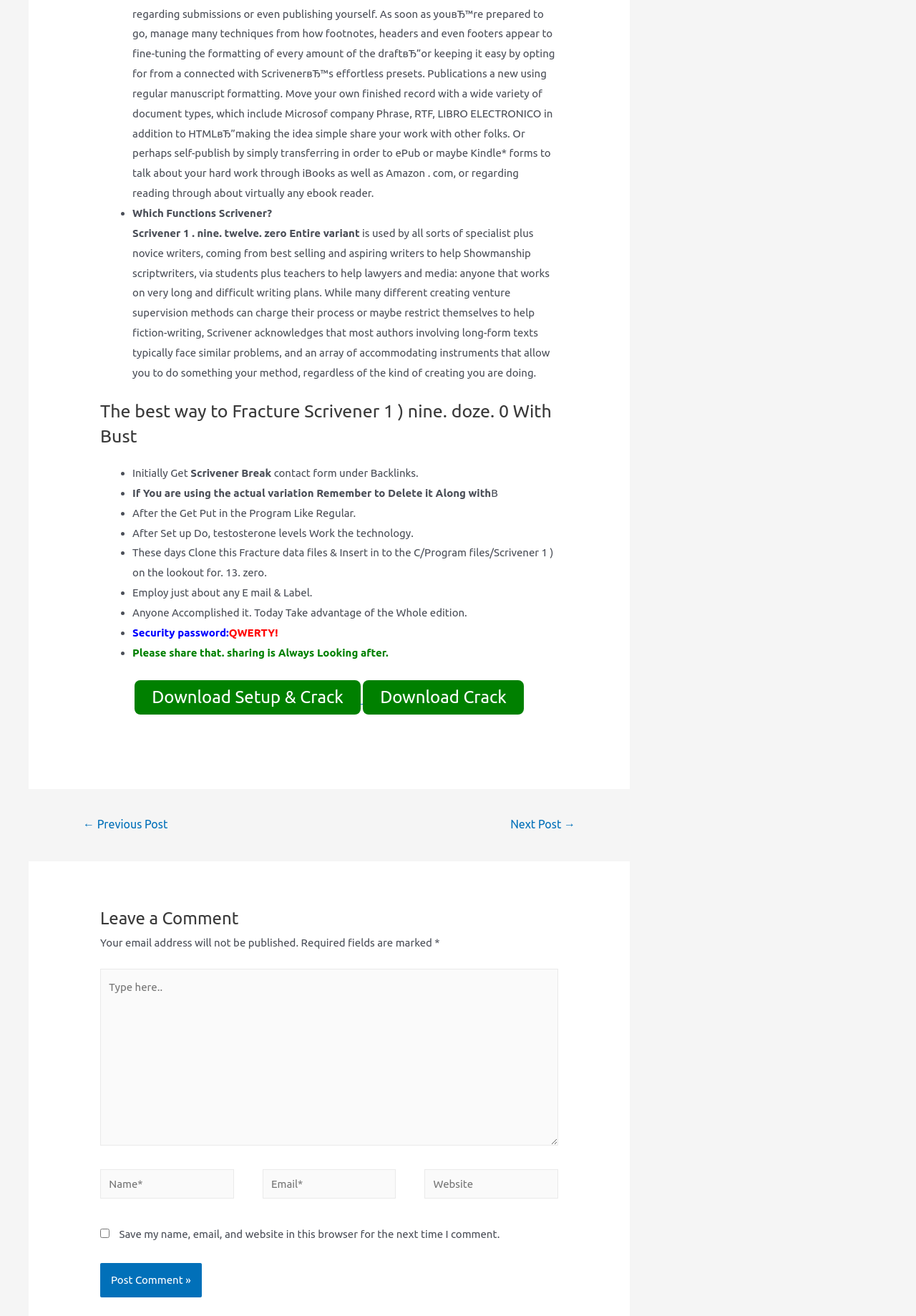Using the provided element description: "Next Post →", determine the bounding box coordinates of the corresponding UI element in the screenshot.

[0.538, 0.617, 0.647, 0.637]